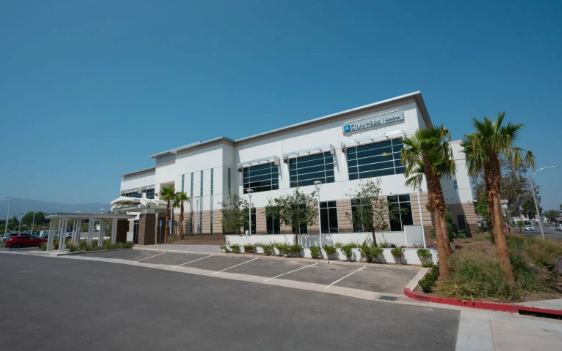Answer the question briefly using a single word or phrase: 
What is the purpose of the building?

Commercial